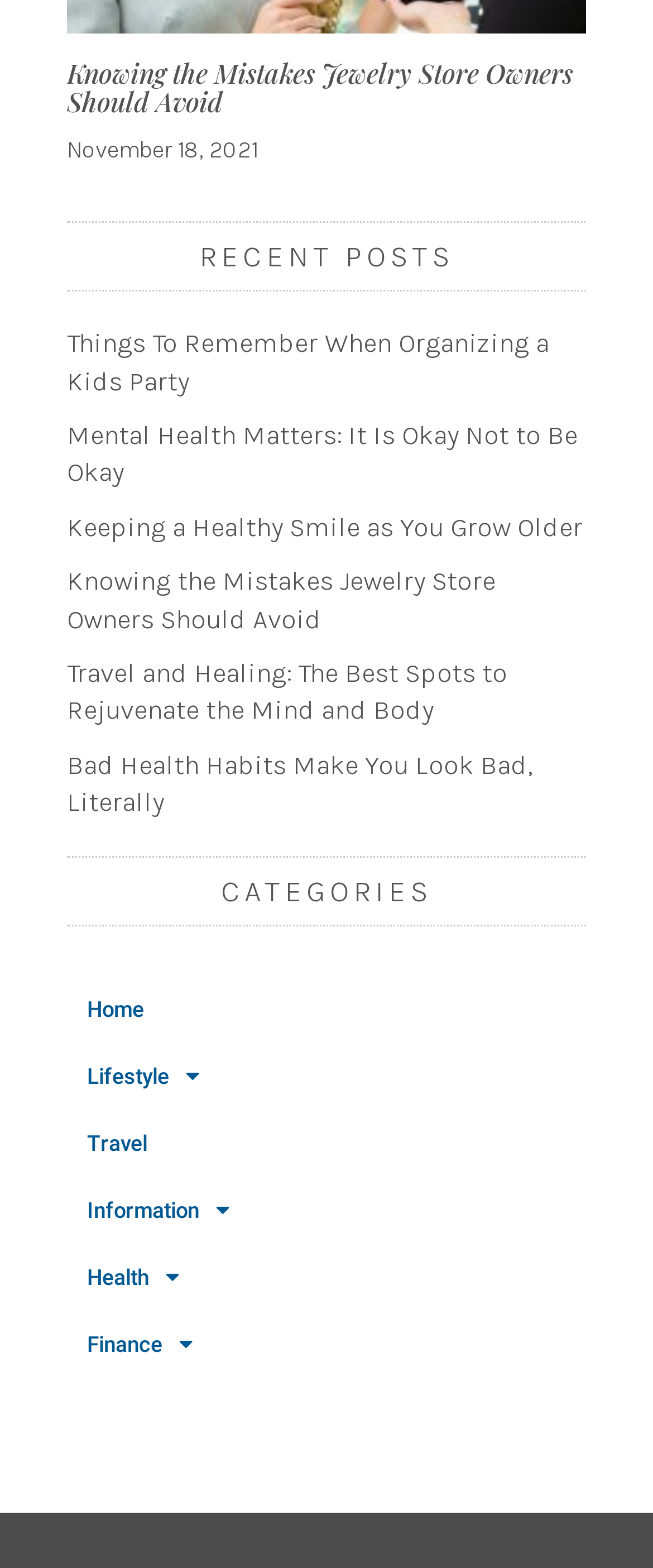Respond with a single word or phrase to the following question:
How many articles are listed on this page?

6